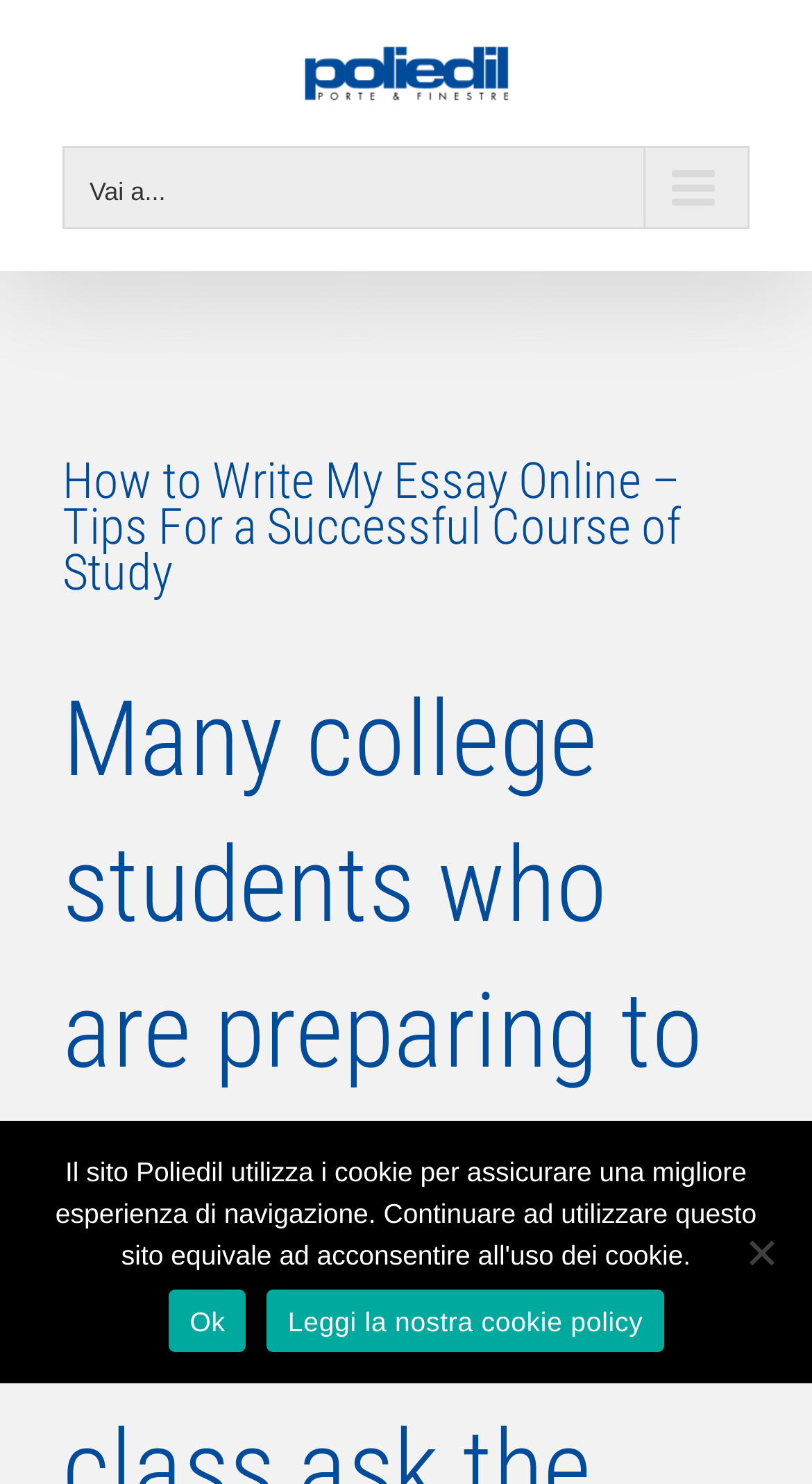Provide a short answer to the following question with just one word or phrase: What is the position of the Poliedil logo in the webpage?

Top-left